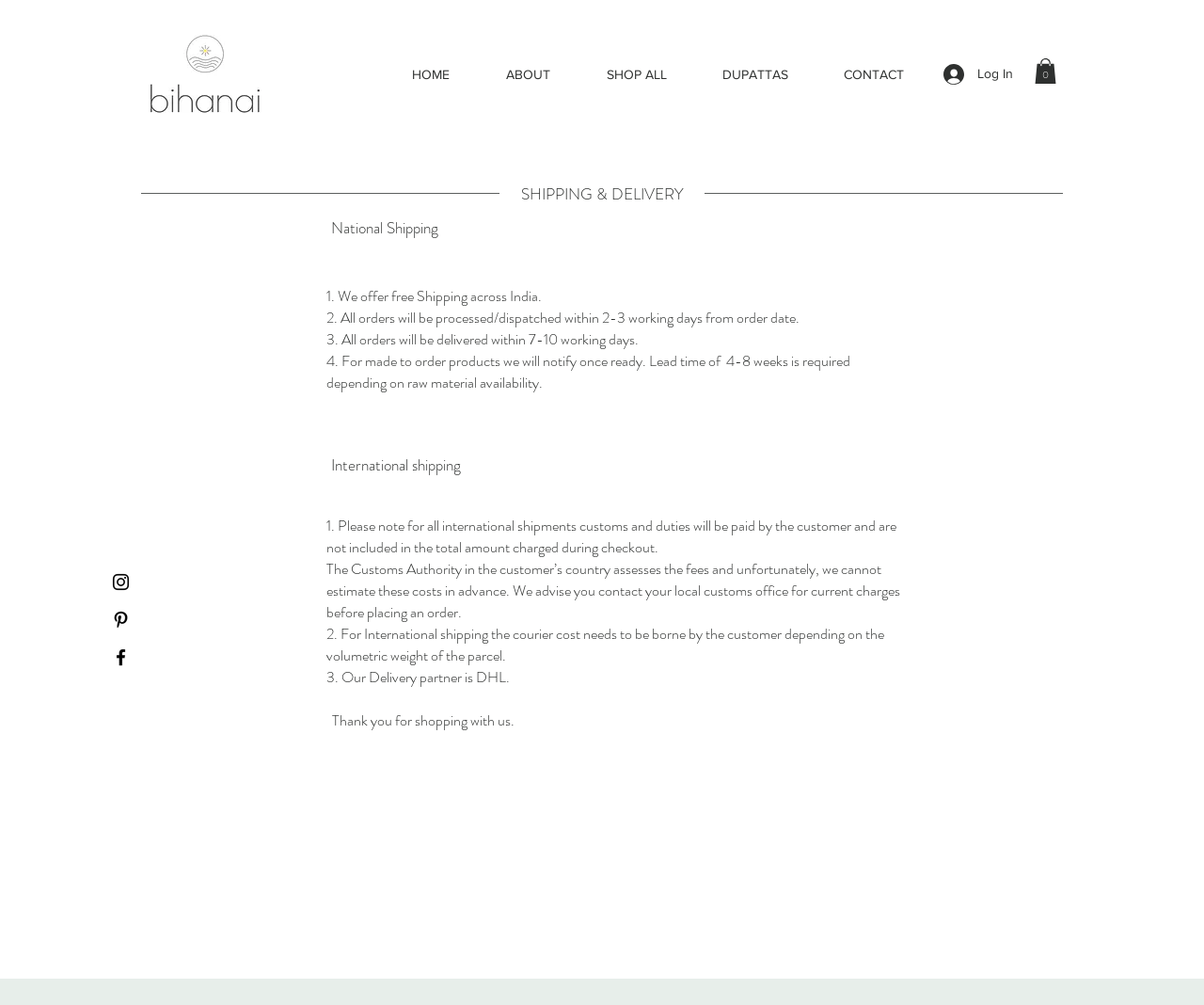Identify the bounding box coordinates of the section to be clicked to complete the task described by the following instruction: "View the recent post 'on self-forgiveness and sass'". The coordinates should be four float numbers between 0 and 1, formatted as [left, top, right, bottom].

None